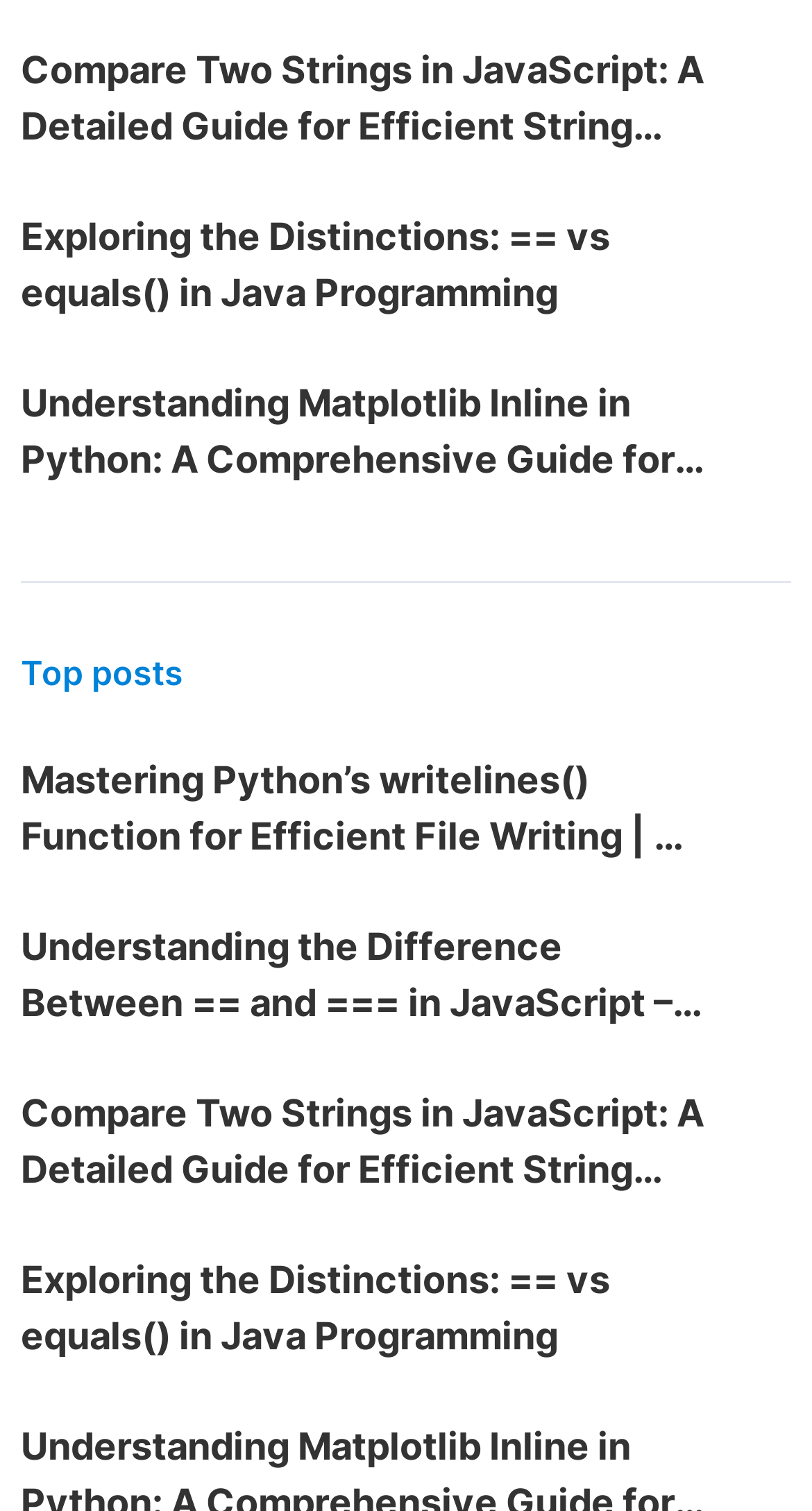Answer the following query concisely with a single word or phrase:
How many links are on this webpage?

15